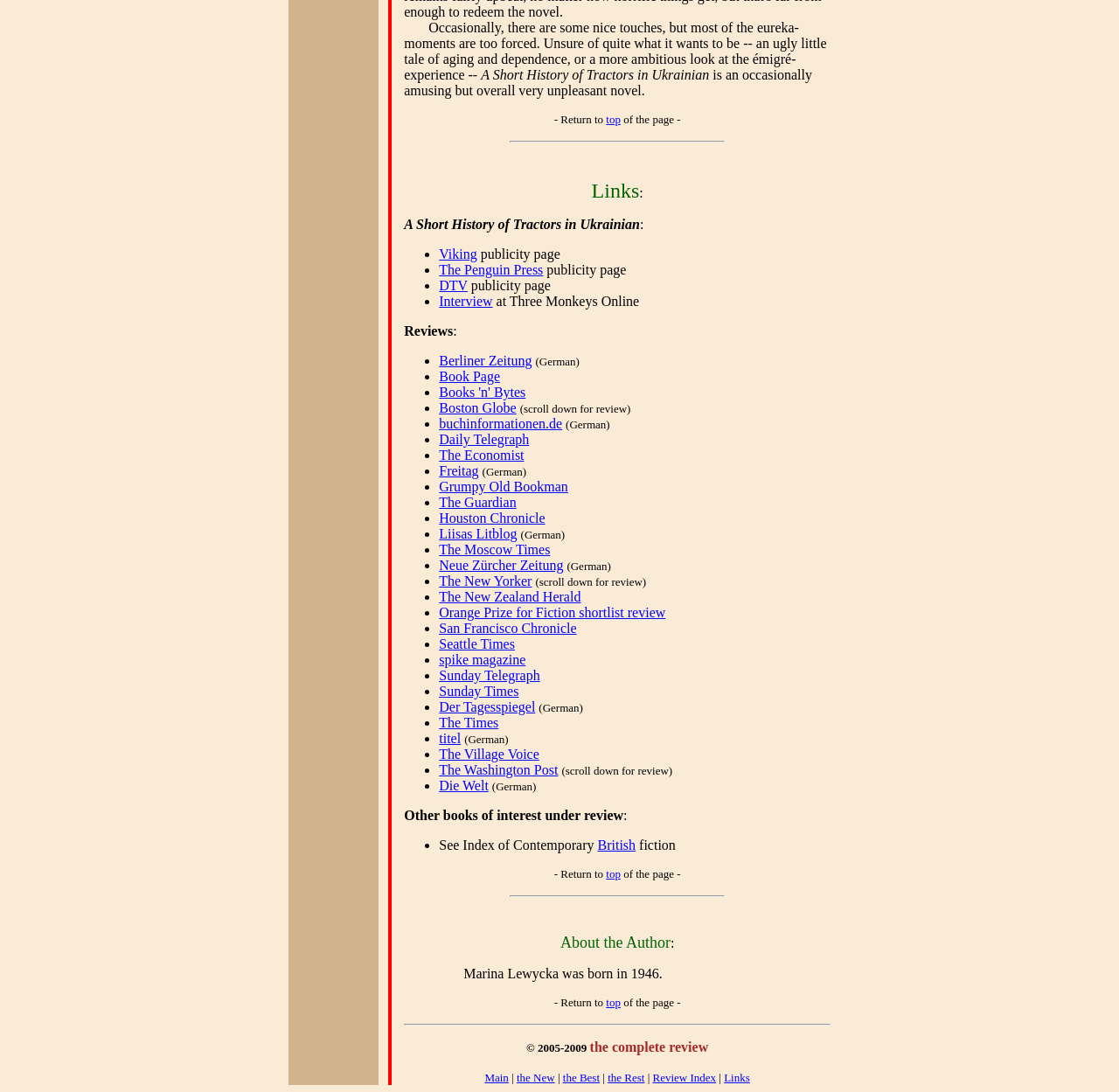Locate the bounding box coordinates of the clickable area needed to fulfill the instruction: "Visit the Stop HS2 shop".

None